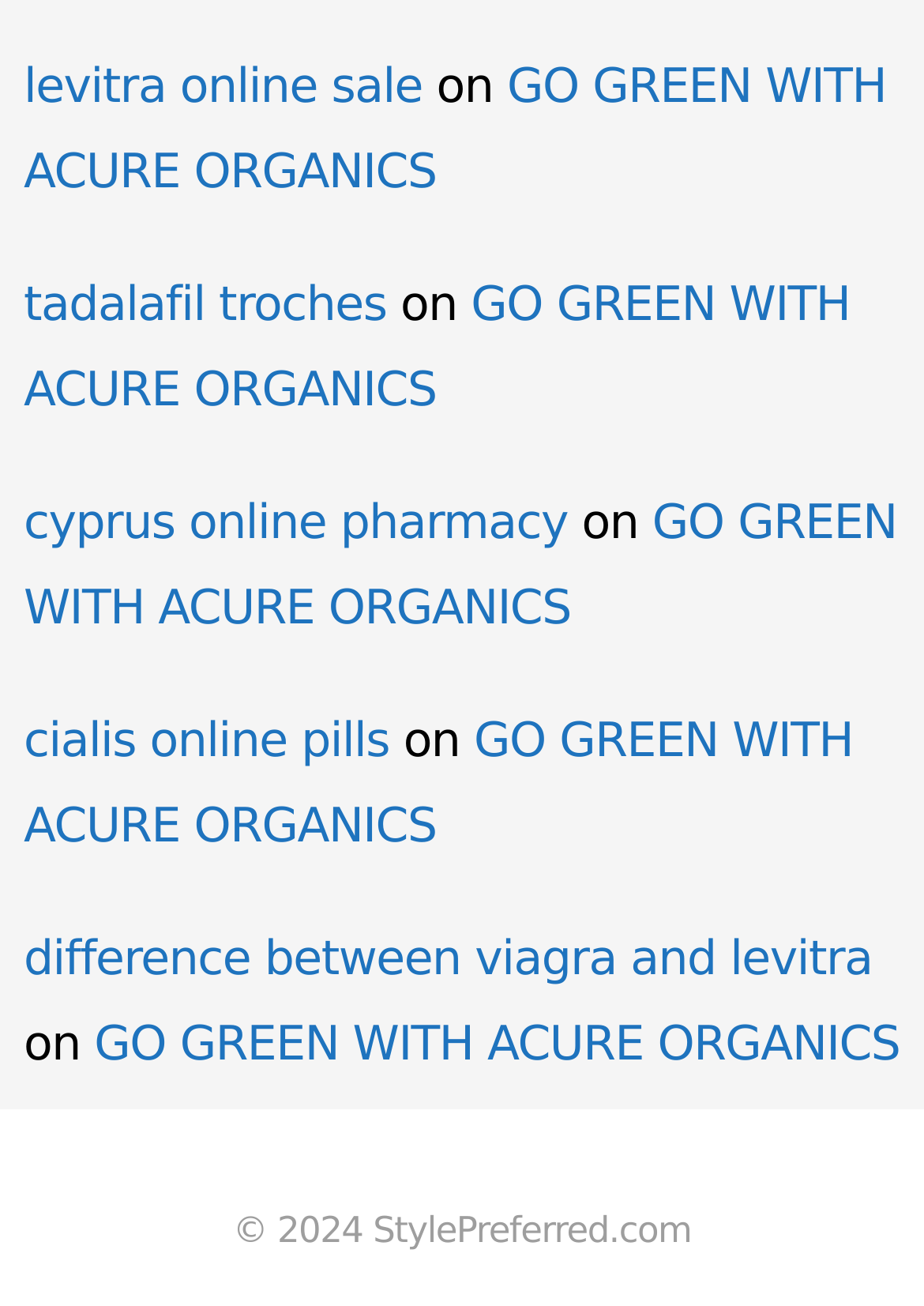What is the text of the StaticText element in the last footer section?
Based on the image, answer the question with a single word or brief phrase.

on